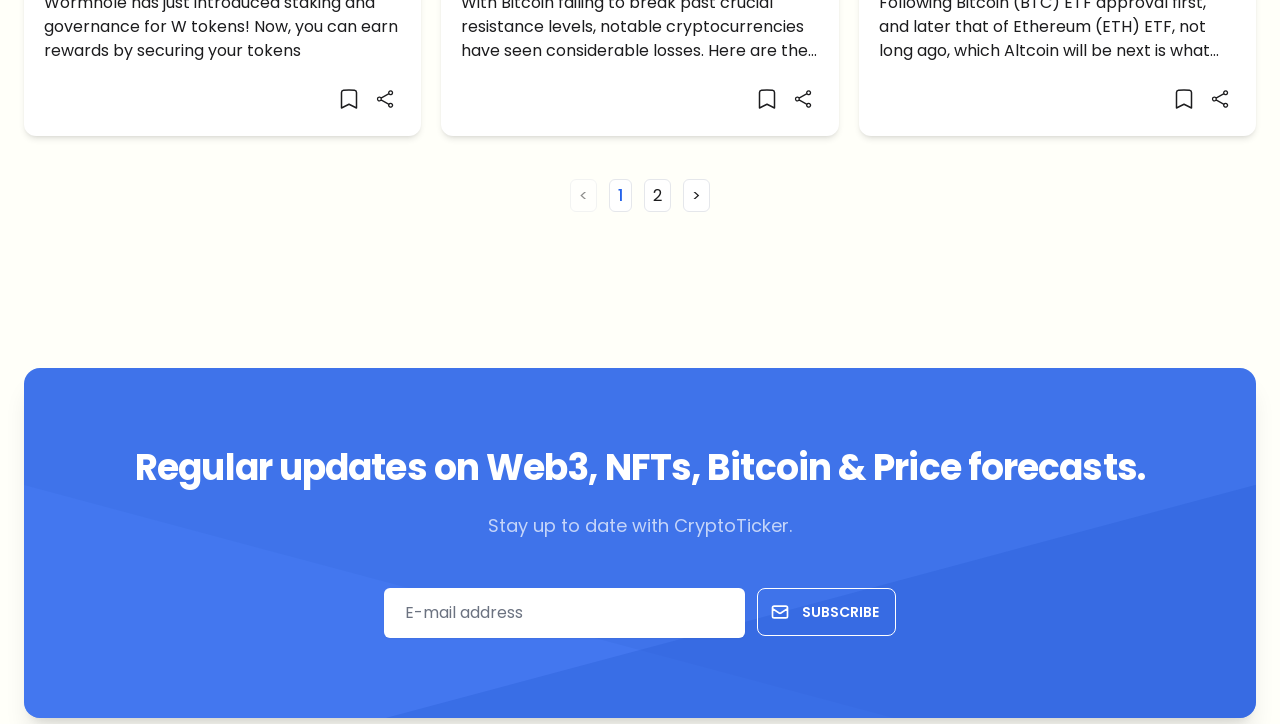What is the topic of the webpage's content? Analyze the screenshot and reply with just one word or a short phrase.

Cryptocurrency